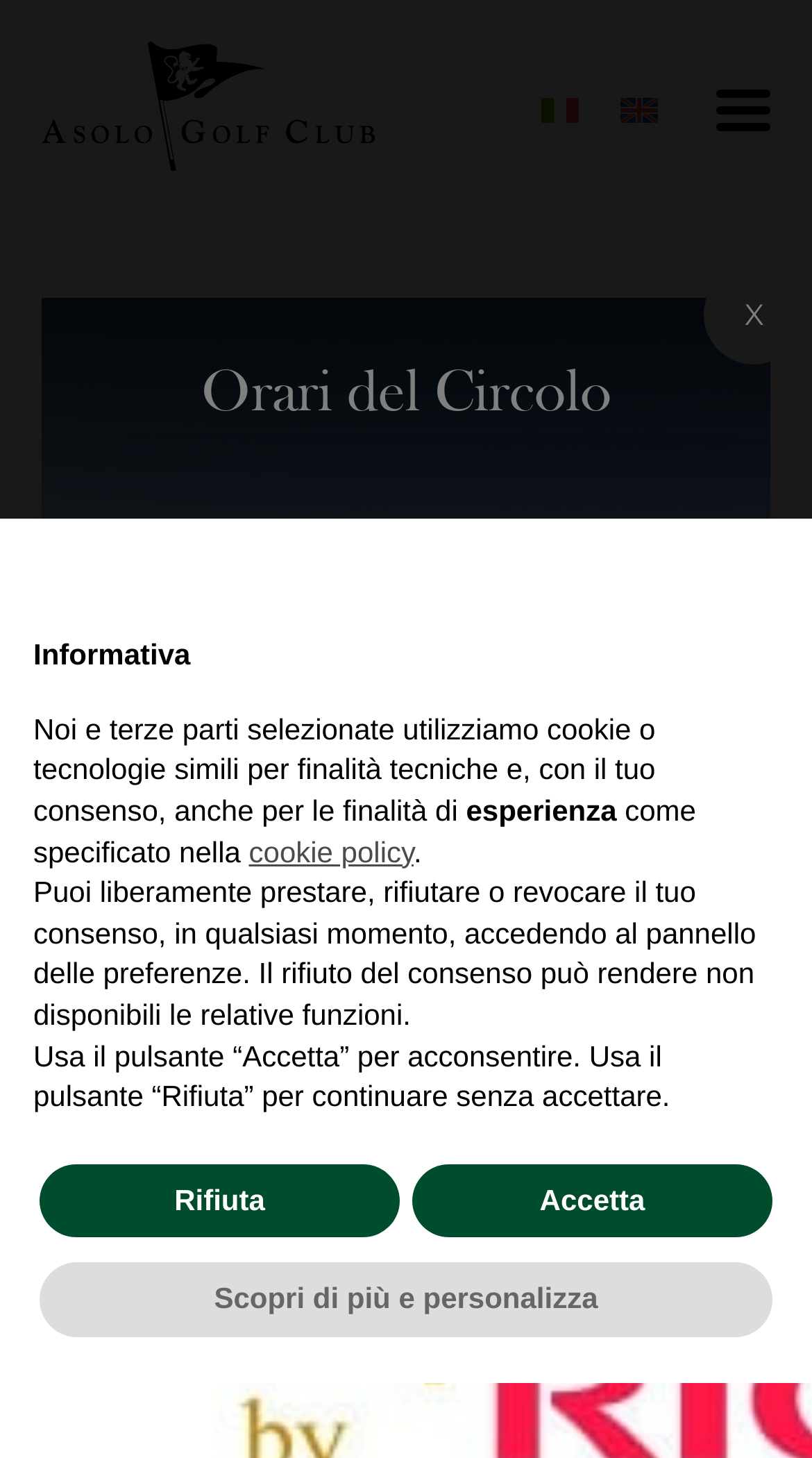Kindly determine the bounding box coordinates for the area that needs to be clicked to execute this instruction: "Close the alert dialog".

[0.867, 0.181, 0.99, 0.25]